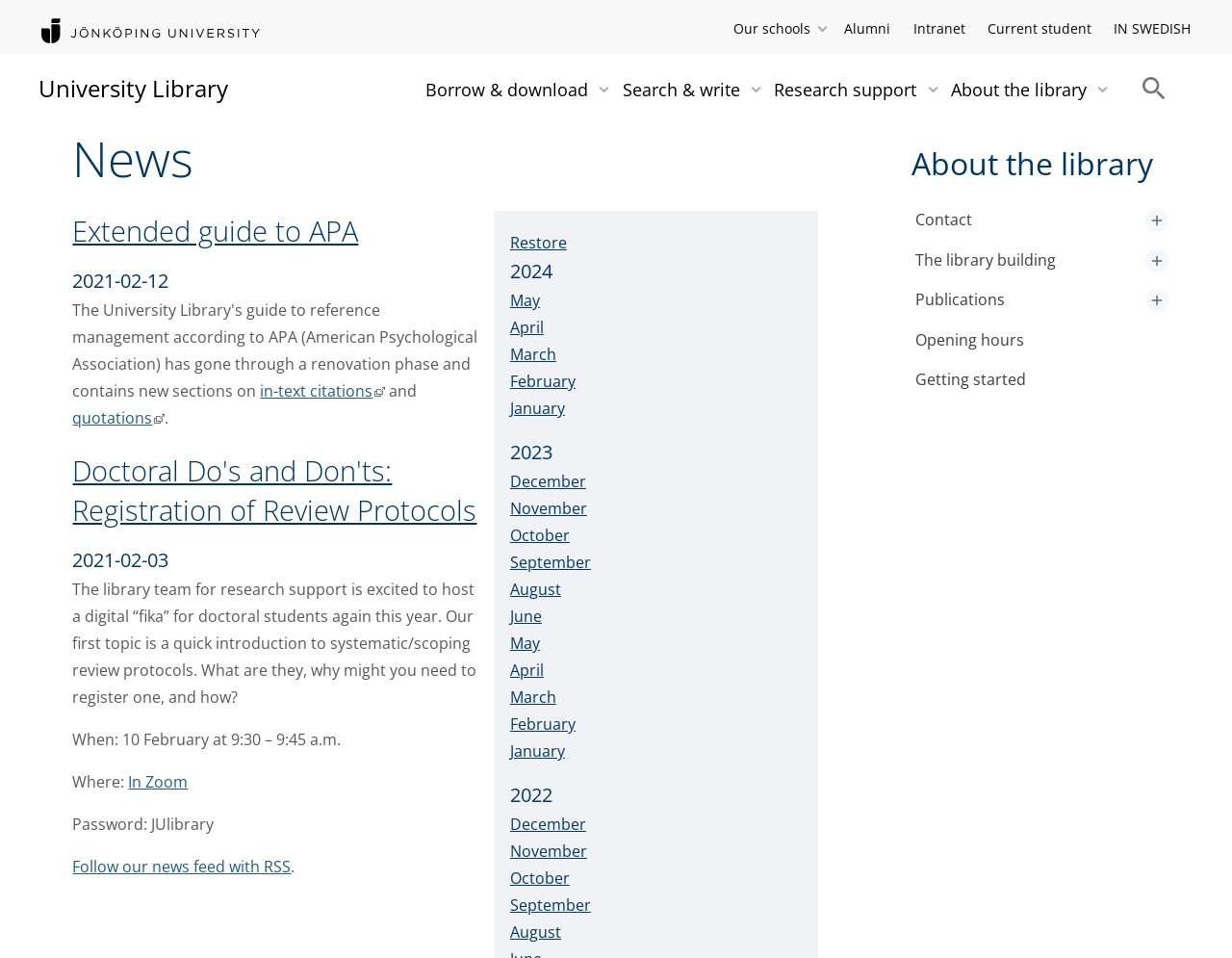Generate a detailed explanation of the webpage's features and information.

This webpage is about the University Library, with a focus on news and information about the library. At the top, there is a navigation menu with links to various sections, including "Our schools", "Alumni", "Intranet", "Current student", and "IN SWEDISH". Below this, there is a logo of Jönköping University and a search toggle button.

The main content area is divided into two sections. On the left, there is a navigation menu with links to different sections of the library, including "Borrow & download", "Search & write", "Research support", and "About the library". Each of these sections has a button to expand or collapse the submenu.

On the right, there is a news feed section with a heading "News". This section displays a list of news articles, each with a link to the full article. The articles are organized by year, with the most recent articles at the top. Each year is separated by a horizontal line, and the articles are listed in reverse chronological order. The news articles have titles, and some of them have links to external websites.

There are also some static text blocks with information about upcoming events, such as a digital "fika" for doctoral students, and a link to follow the news feed with RSS.

At the bottom of the page, there is a side menu with links to various sections of the library, including "About the library", "Contact", "The library building", "Publications", and "Opening hours".